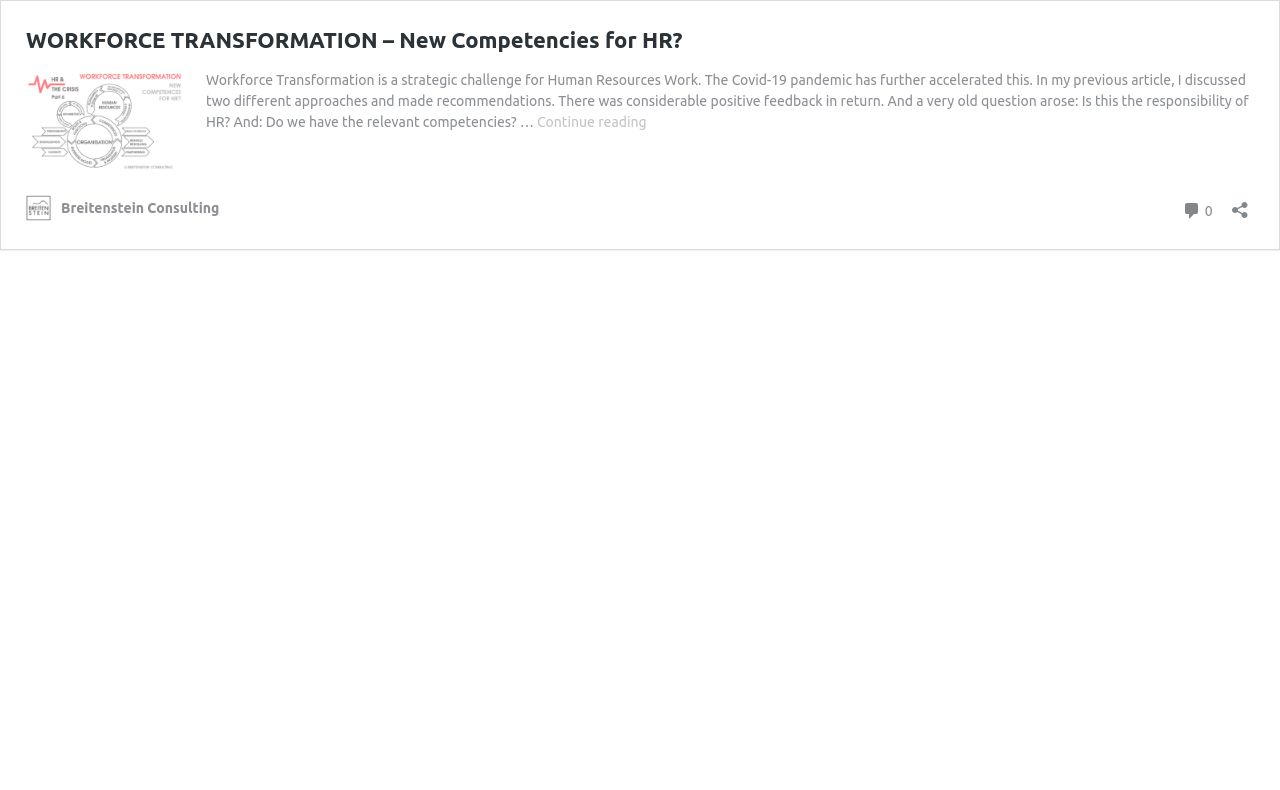What is the name of the consulting firm? Using the information from the screenshot, answer with a single word or phrase.

Breitenstein Consulting